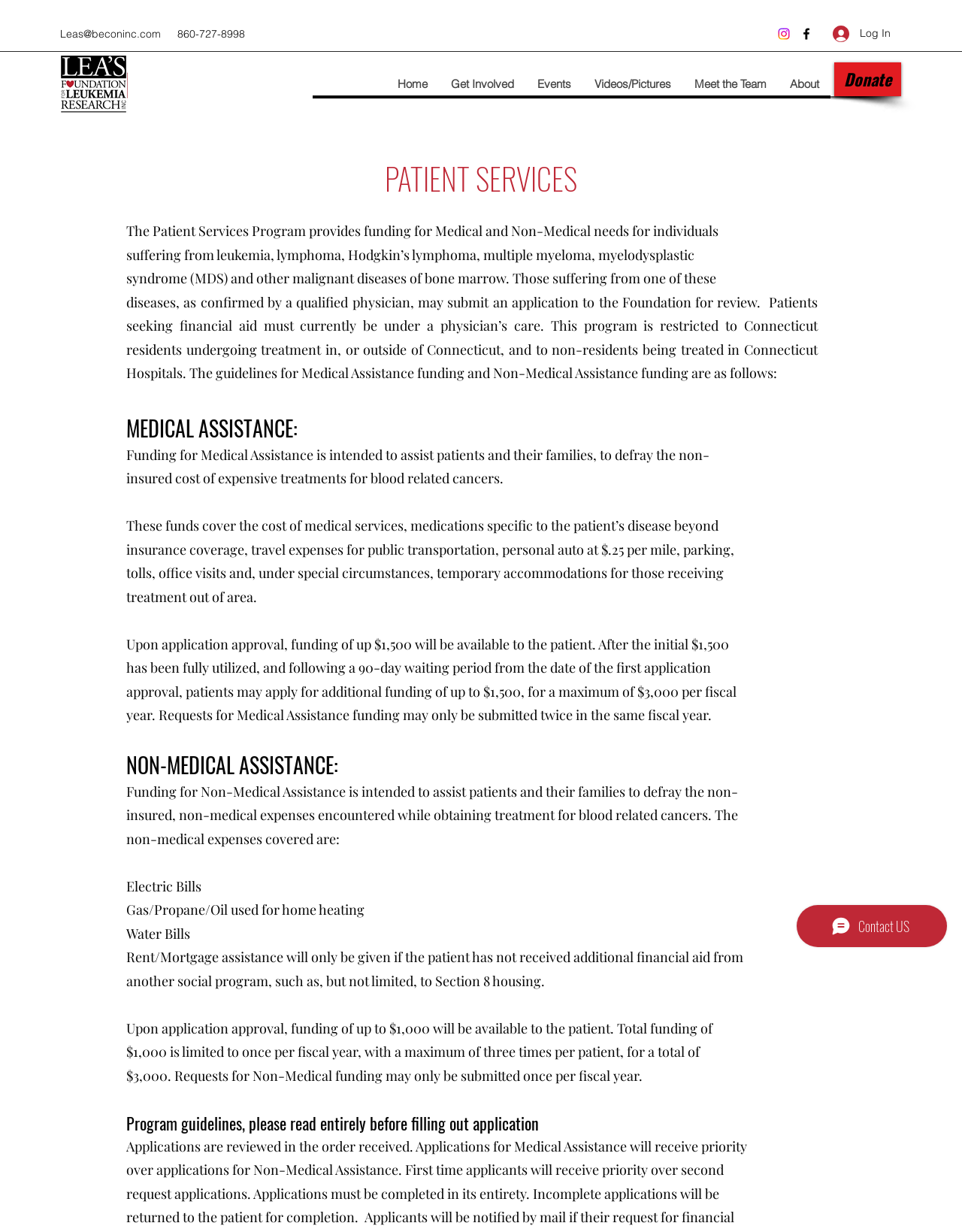Pinpoint the bounding box coordinates for the area that should be clicked to perform the following instruction: "Contact Lea's Foundation via email".

[0.062, 0.022, 0.167, 0.033]